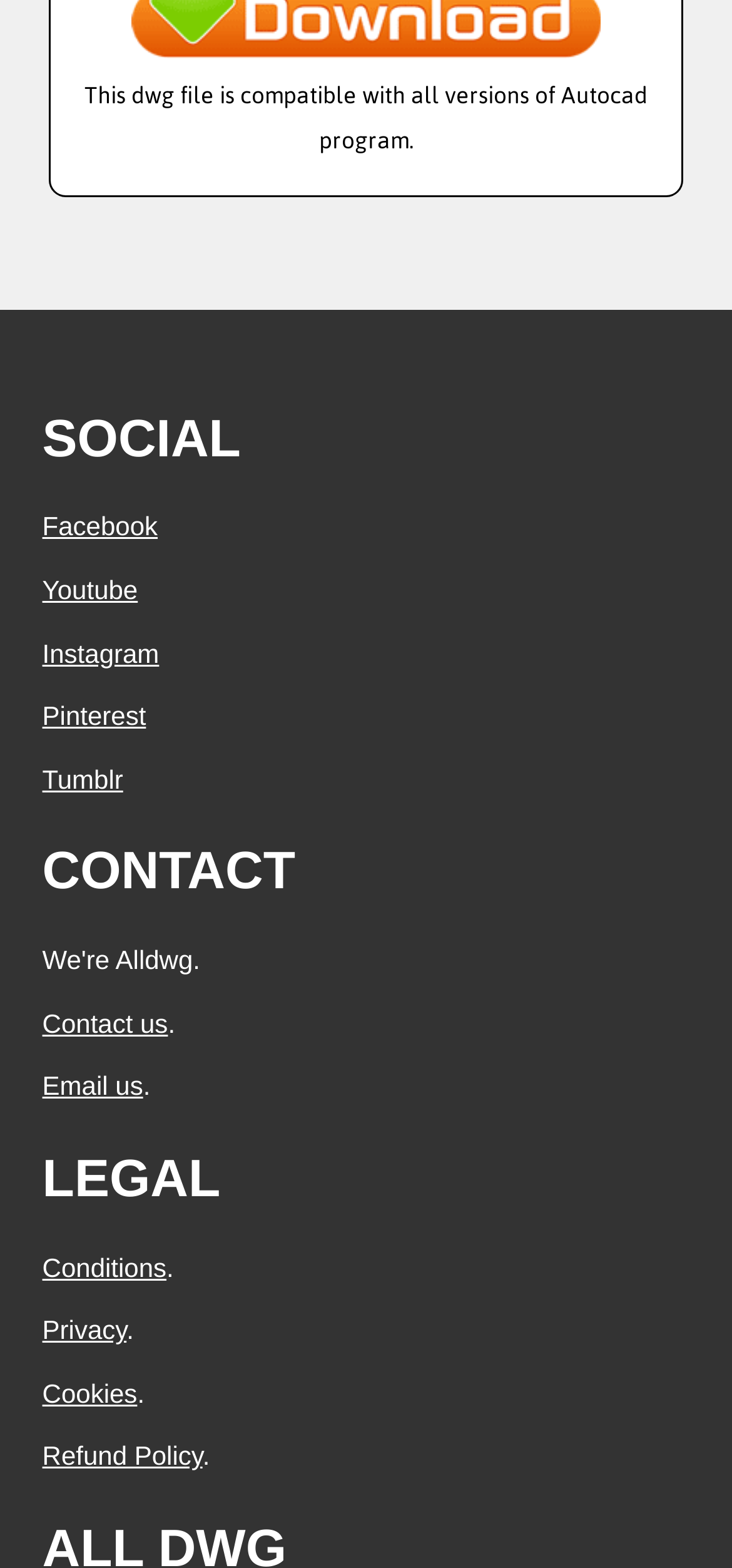Identify the bounding box coordinates for the UI element that matches this description: "Tumblr".

[0.058, 0.487, 0.168, 0.506]